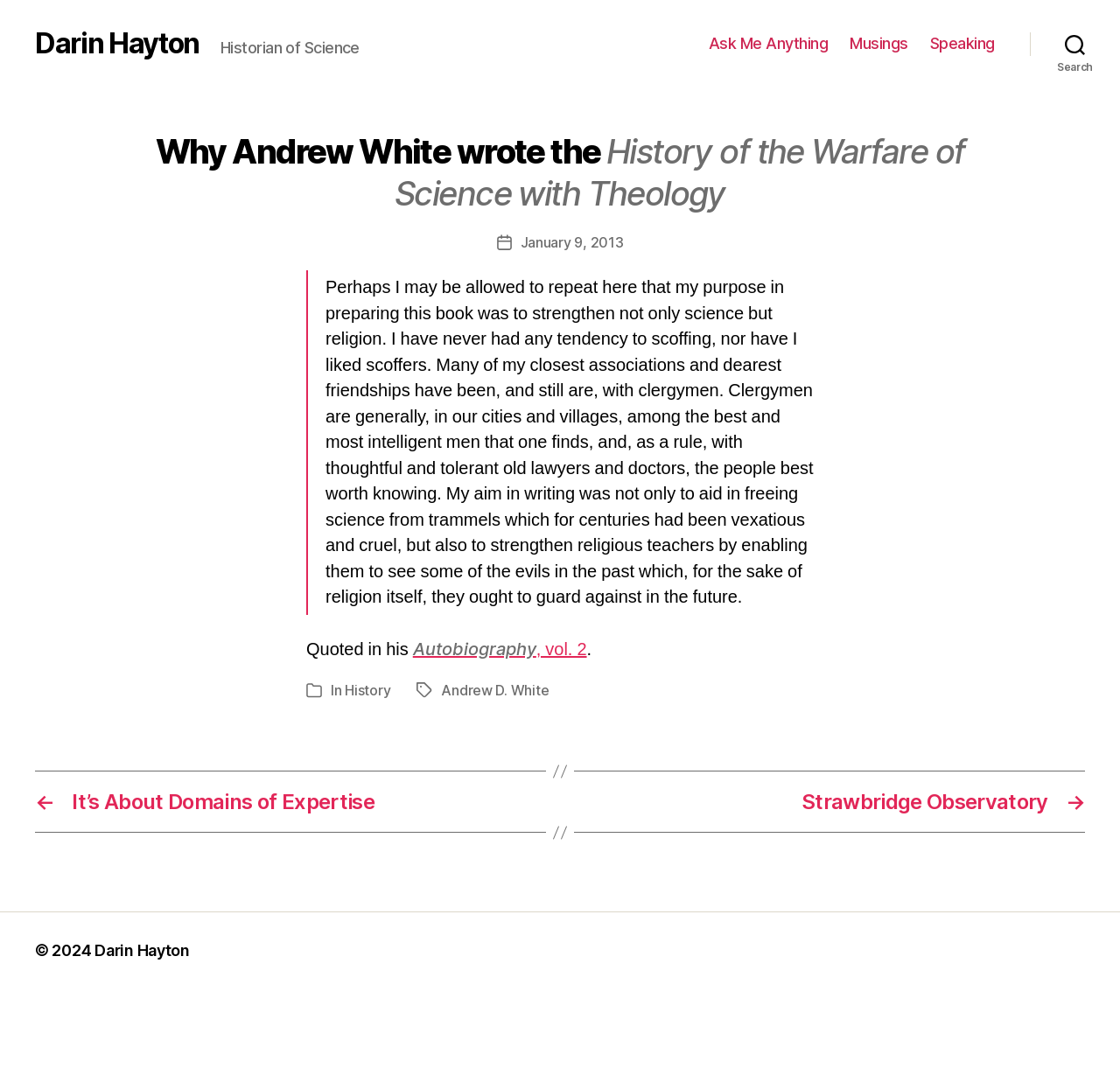What is the date of the post?
Can you provide a detailed and comprehensive answer to the question?

I found the answer by looking at the link element with the text 'January 9, 2013' which is located in the article section.